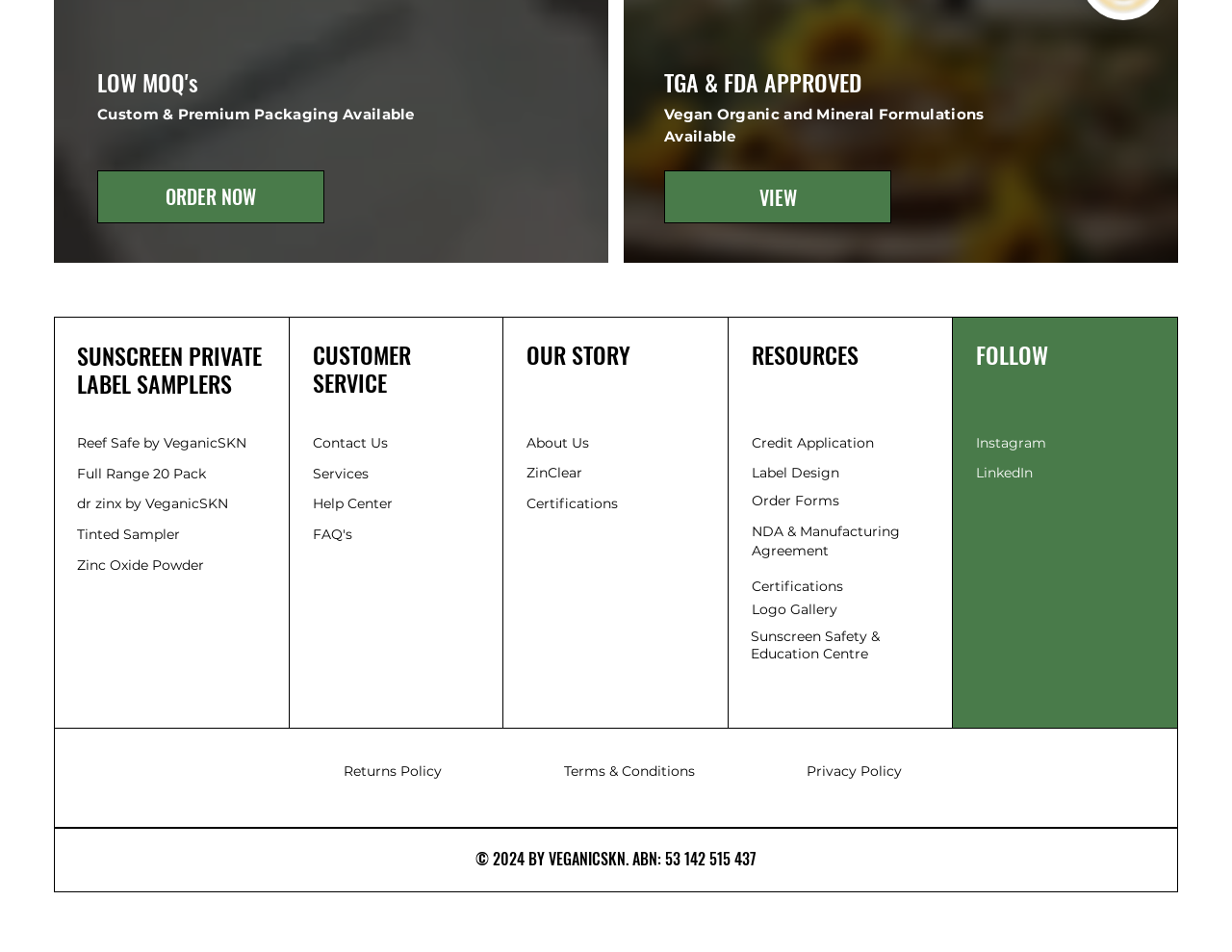What is the company's ABN?
Utilize the information in the image to give a detailed answer to the question.

I found the company's ABN at the bottom of the webpage, in the copyright section, which states '© 2024 BY VEGANICSKN. ABN: 53 142 515 437'.